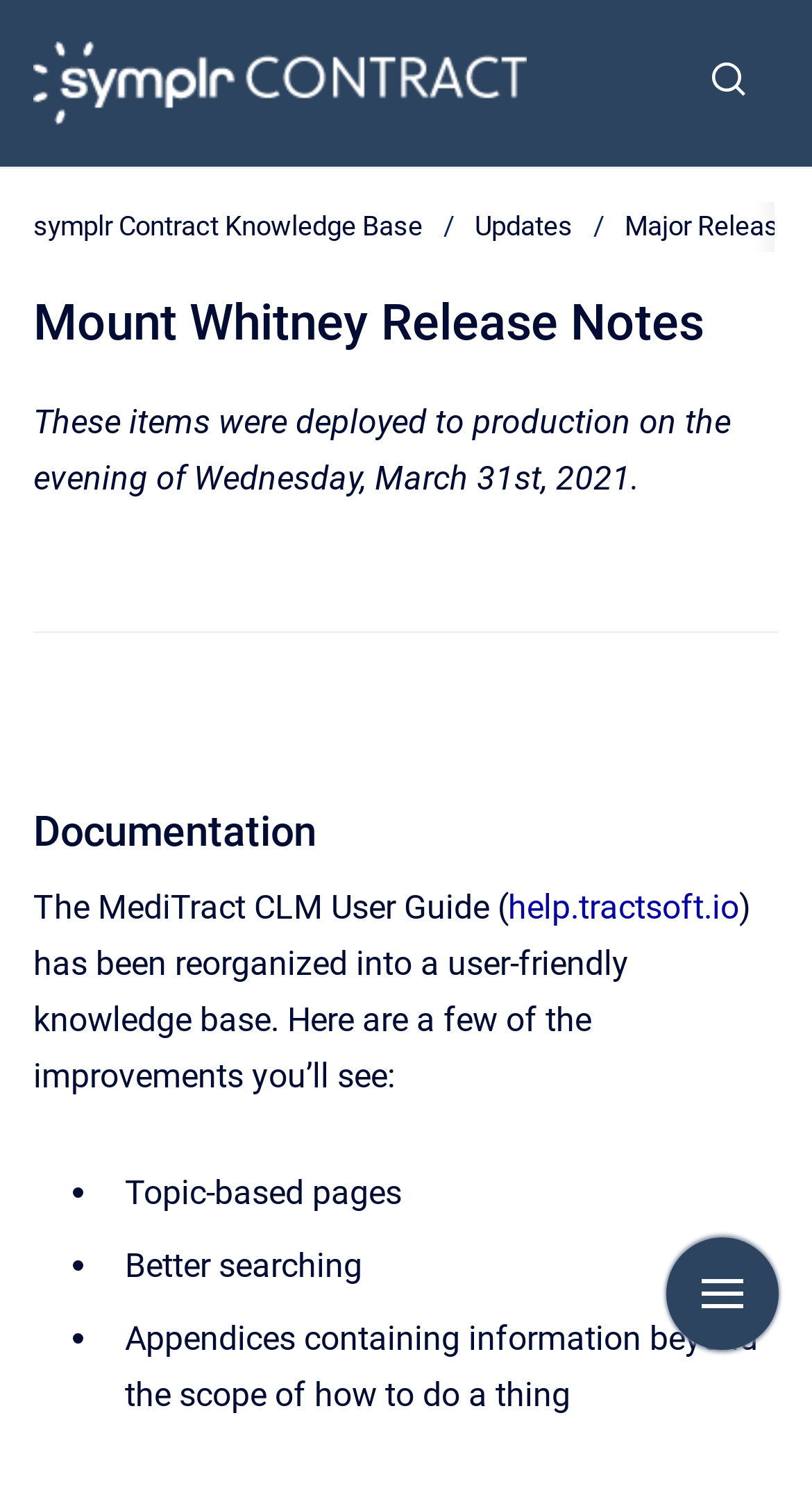Use a single word or phrase to answer the question:
How many improvements are mentioned in the documentation?

3